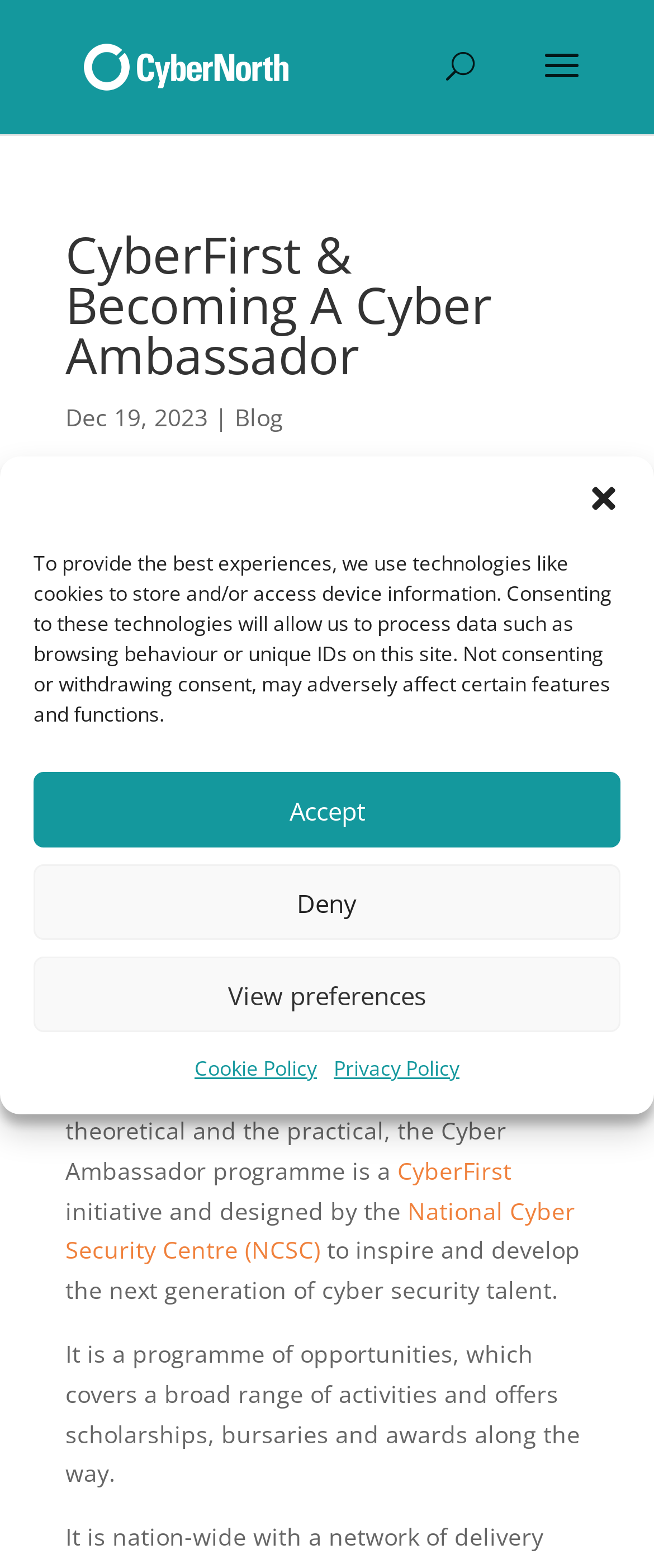What is the name of the logo shown in the figure element?
Observe the image and answer the question with a one-word or short phrase response.

CyberFirst logo